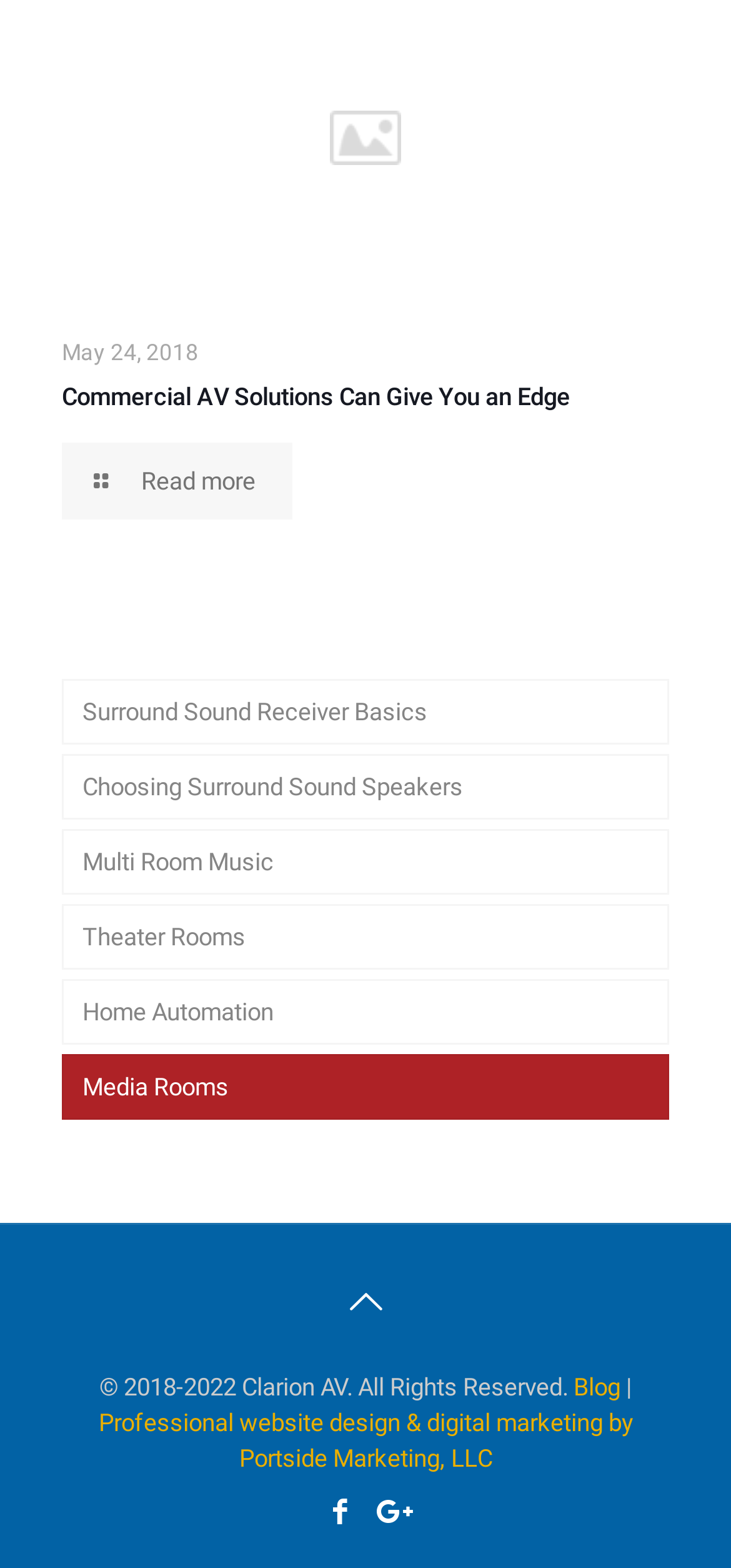Specify the bounding box coordinates of the element's region that should be clicked to achieve the following instruction: "Learn about Surround Sound Receiver Basics". The bounding box coordinates consist of four float numbers between 0 and 1, in the format [left, top, right, bottom].

[0.085, 0.433, 0.915, 0.475]